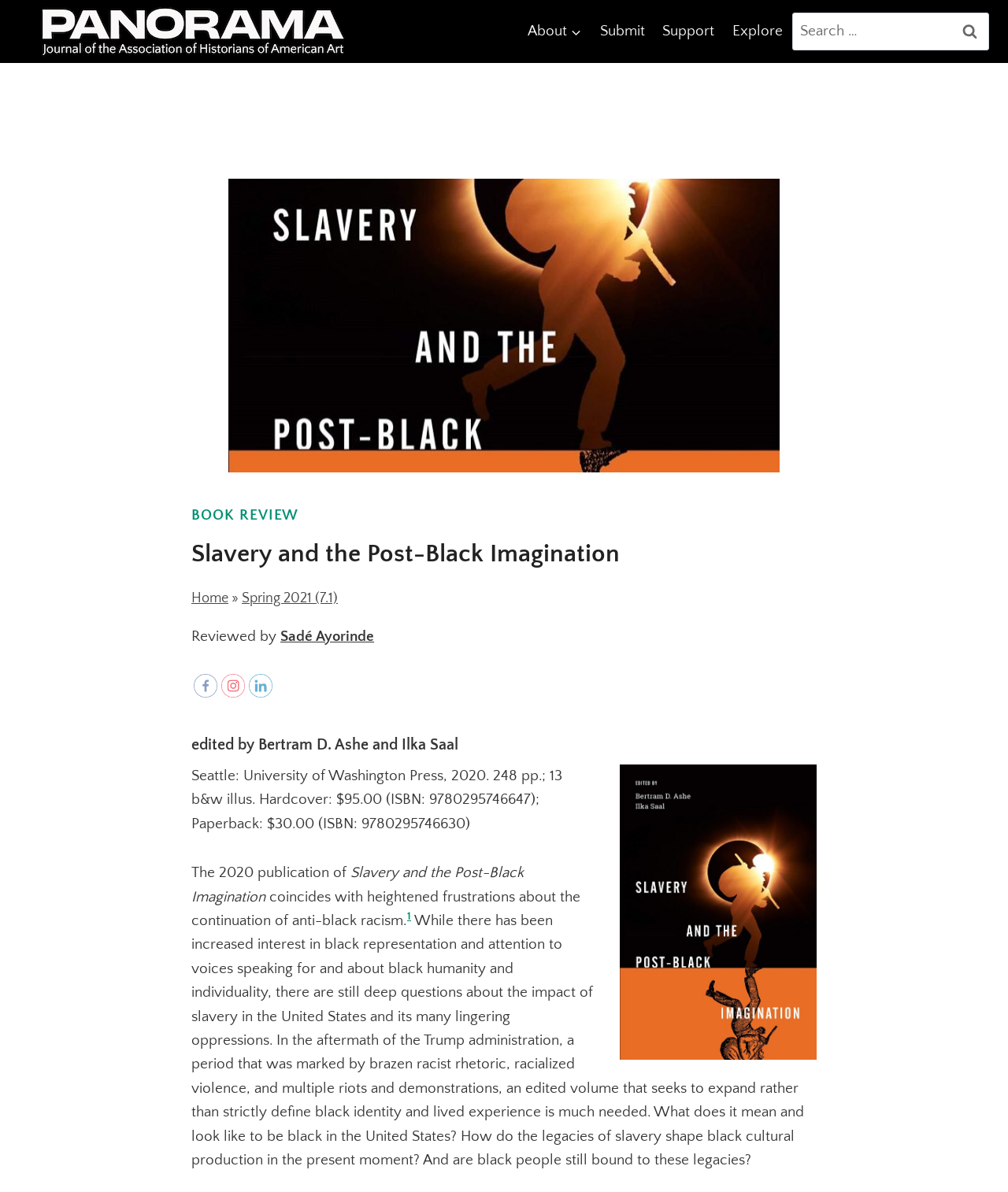Indicate the bounding box coordinates of the element that must be clicked to execute the instruction: "Click the Panorama Logo". The coordinates should be given as four float numbers between 0 and 1, i.e., [left, top, right, bottom].

[0.019, 0.0, 0.362, 0.053]